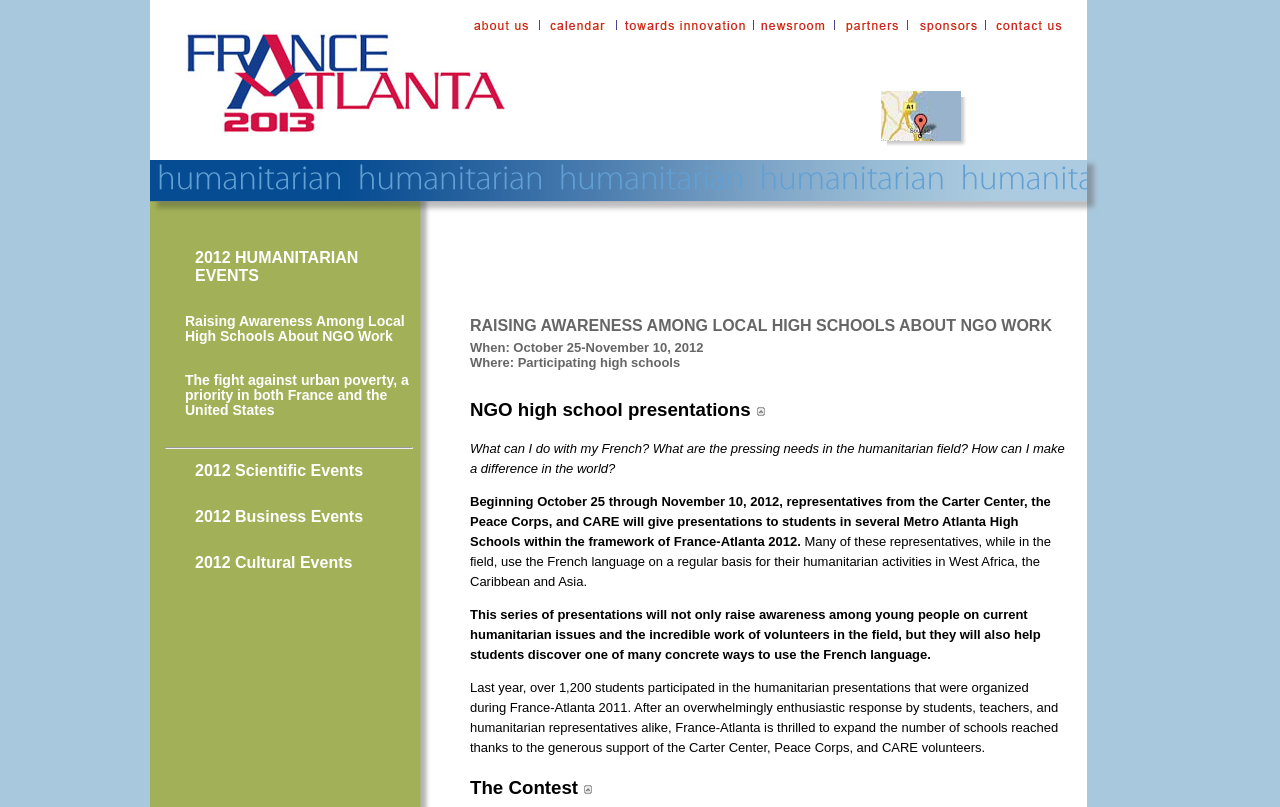What is the purpose of the NGO high school presentations?
Deliver a detailed and extensive answer to the question.

The purpose of the NGO high school presentations is to raise awareness among local high schools about NGO work, as stated in the heading 'Raising Awareness Among Local High Schools About NGO Work'.